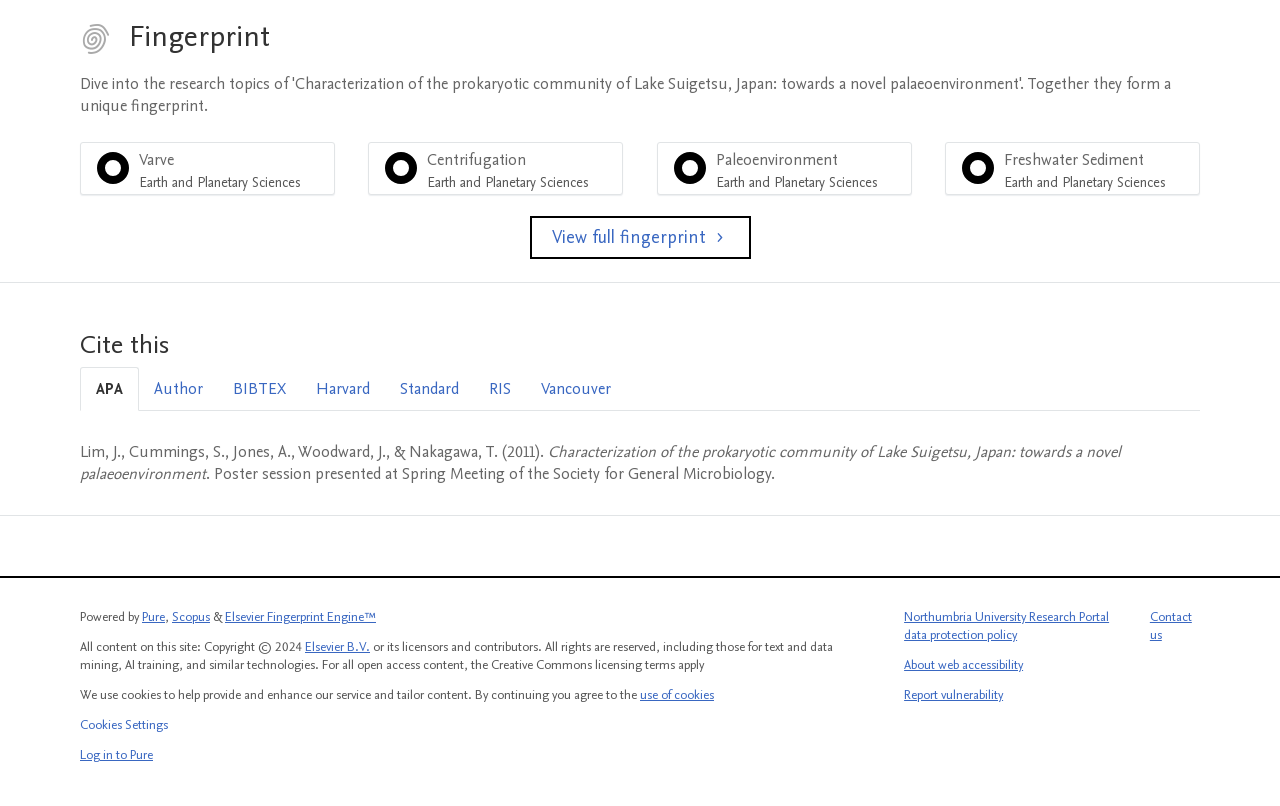How many citation styles are available?
We need a detailed and exhaustive answer to the question. Please elaborate.

I found the answer by looking at the tabs under the 'Cite this' section, which lists different citation styles. There are 6 tabs: APA, Author, BIBTEX, Harvard, Standard, and Vancouver.